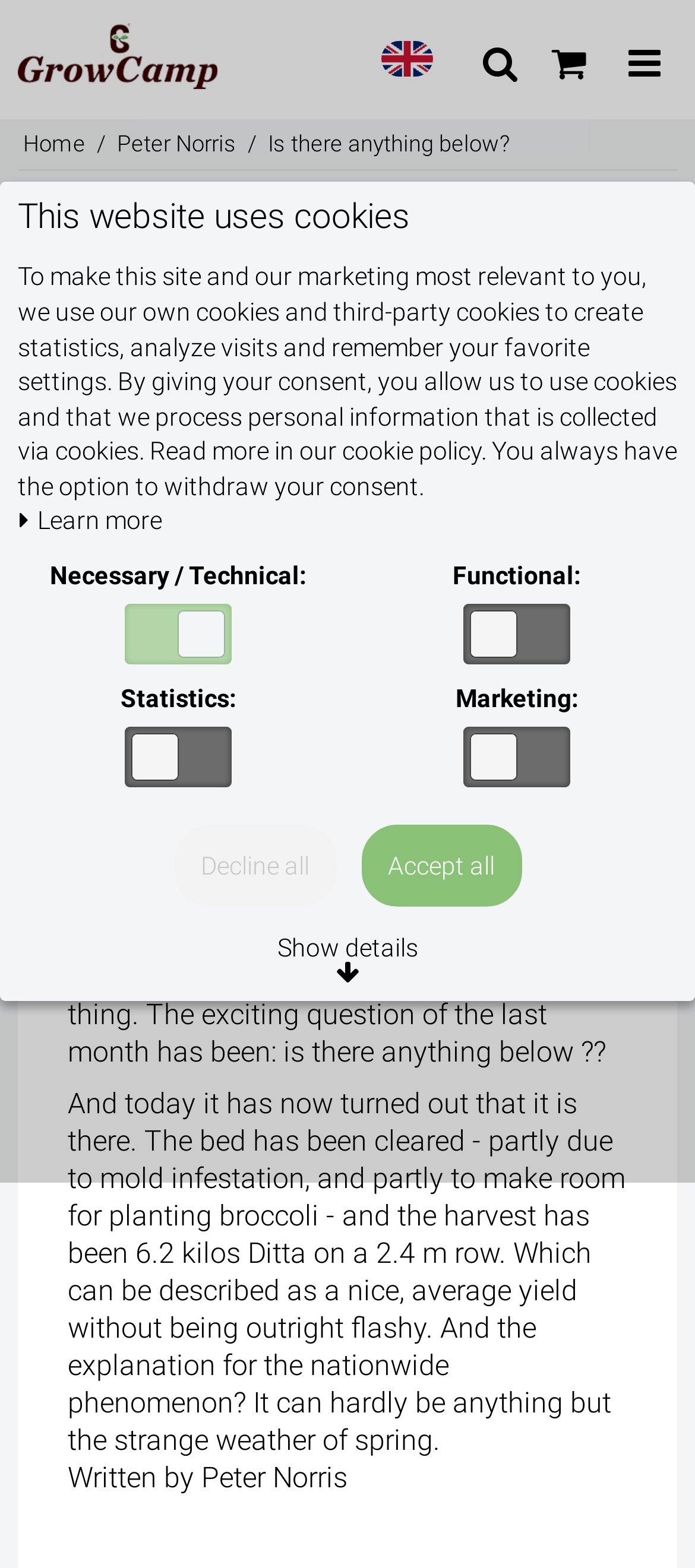Utilize the details in the image to thoroughly answer the following question: How many kilos of Ditta potatoes were harvested?

The text mentions that 'the harvest has been 6.2 kilos Ditta on a 2.4 m row'.